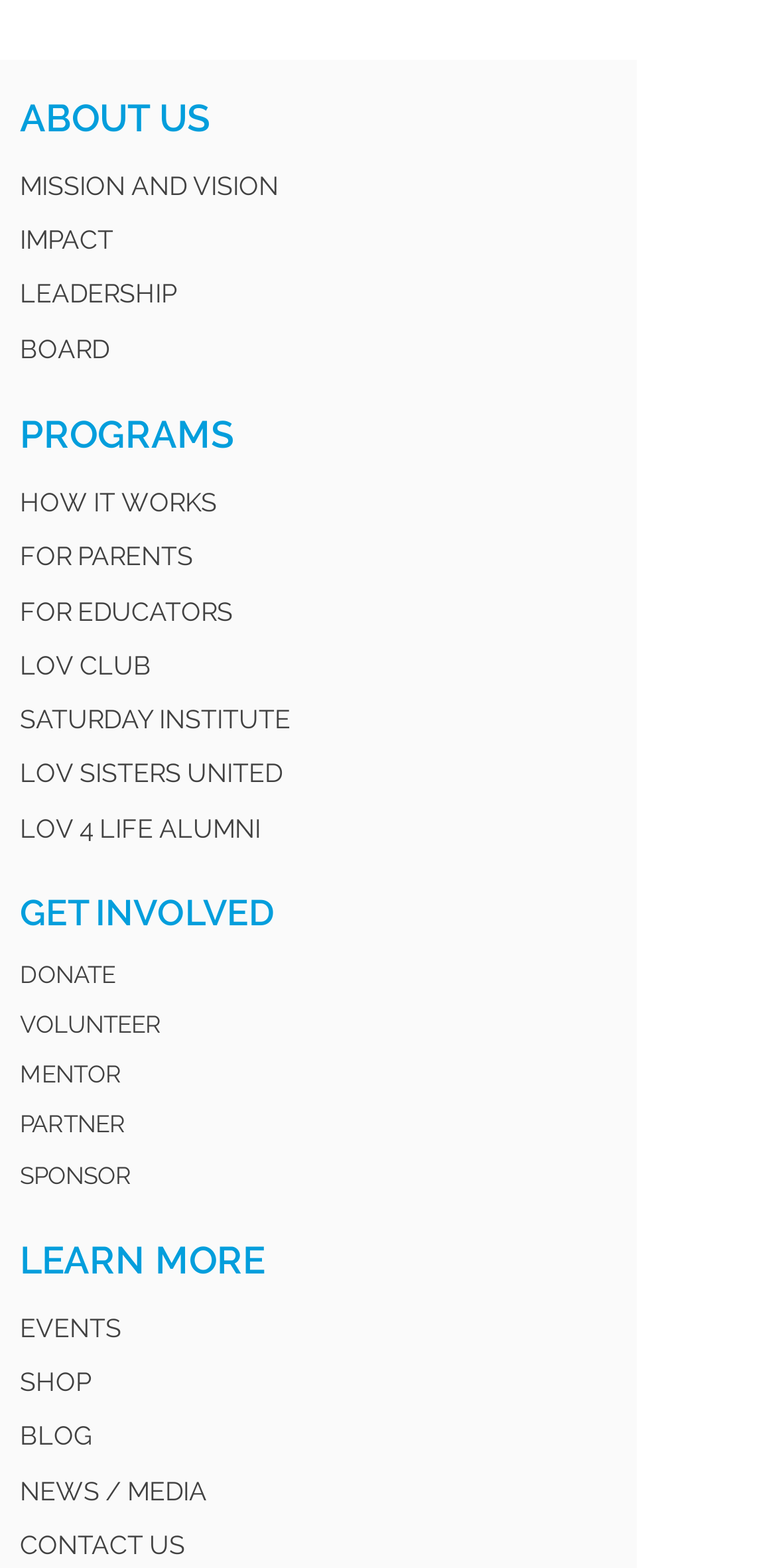Bounding box coordinates should be in the format (top-left x, top-left y, bottom-right x, bottom-right y) and all values should be floating point numbers between 0 and 1. Determine the bounding box coordinate for the UI element described as: CONTACT US

[0.026, 0.976, 0.238, 0.995]